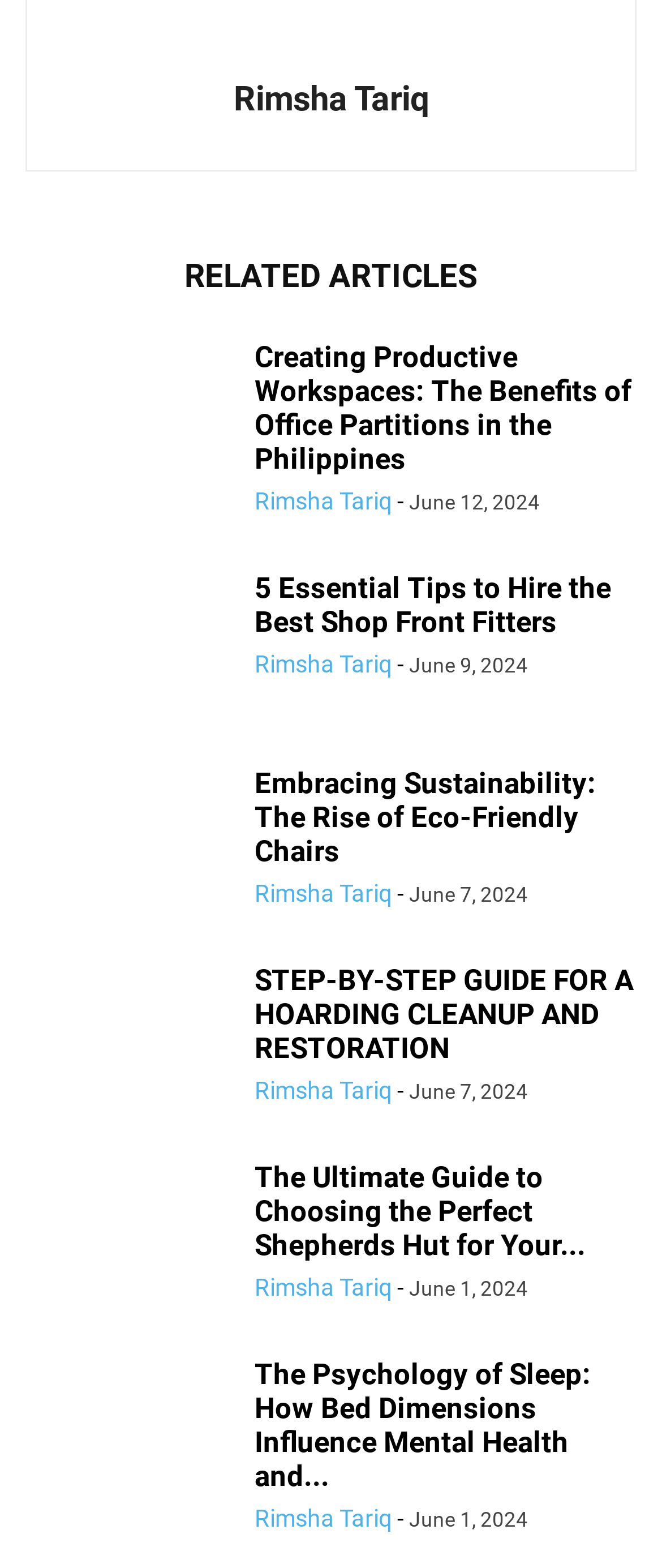Provide a short, one-word or phrase answer to the question below:
Who is the author of the article 'Creating Productive Workspaces: The Benefits of Office Partitions in the Philippines'?

Rimsha Tariq